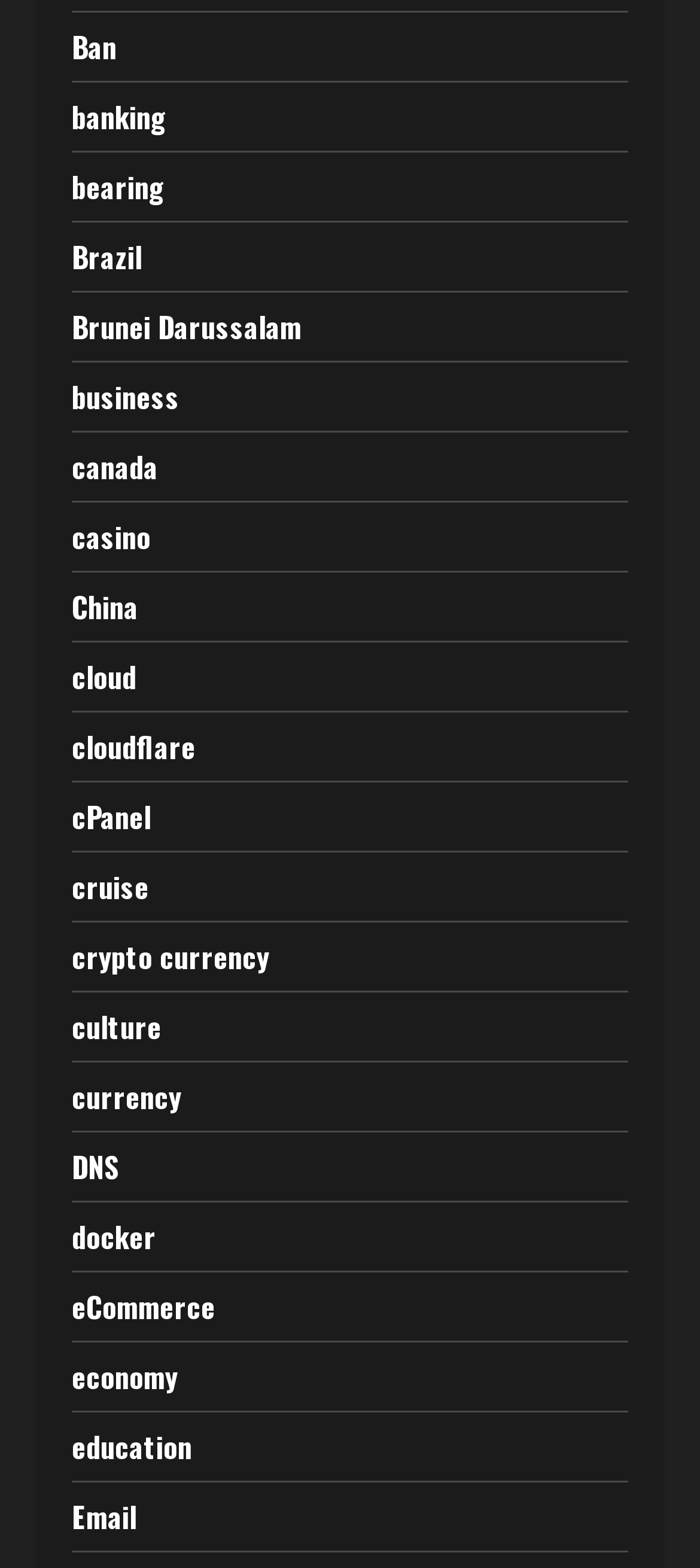Could you highlight the region that needs to be clicked to execute the instruction: "explore China"?

[0.103, 0.373, 0.197, 0.4]